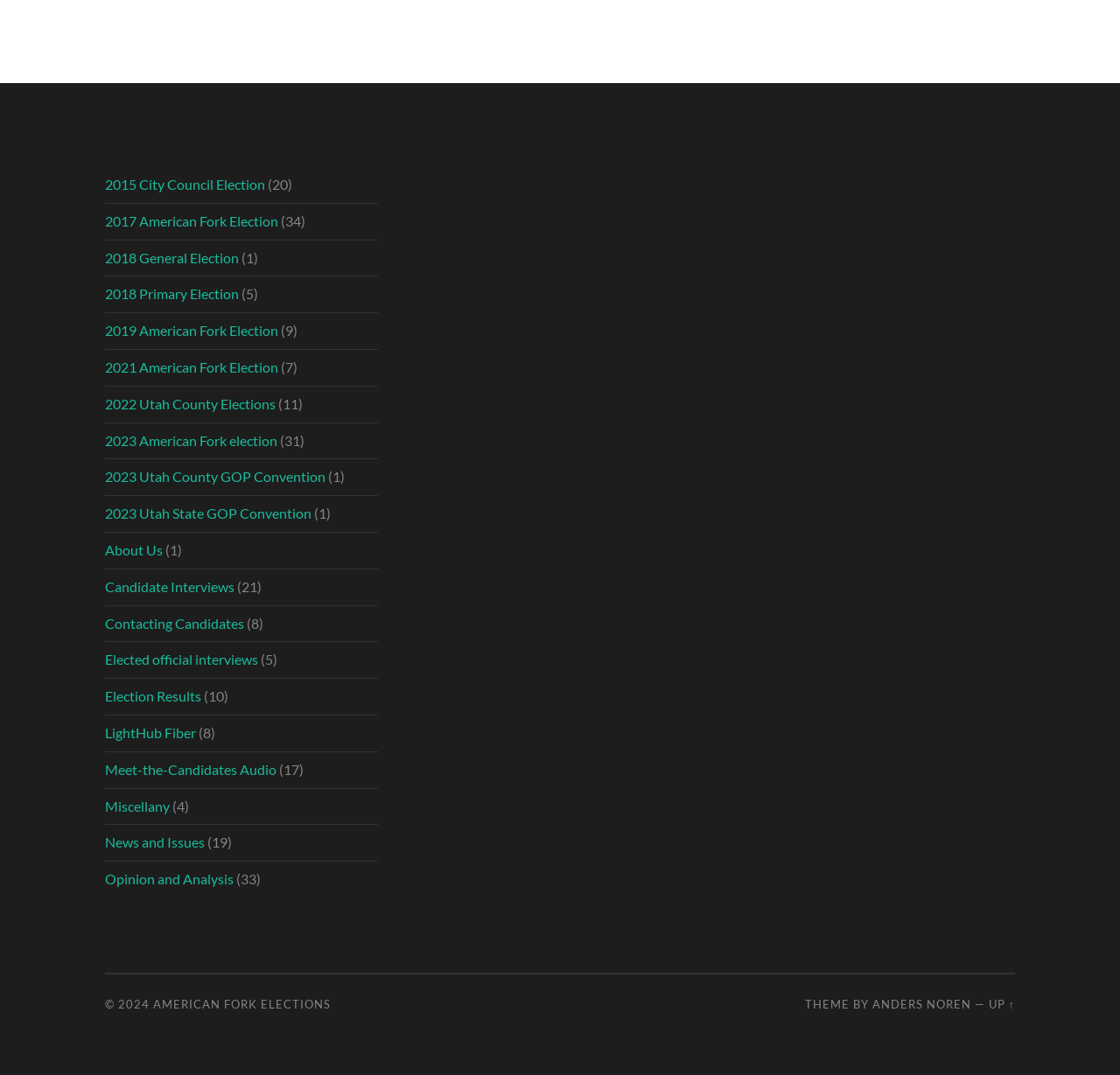Please specify the bounding box coordinates of the area that should be clicked to accomplish the following instruction: "Check the Election Results". The coordinates should consist of four float numbers between 0 and 1, i.e., [left, top, right, bottom].

[0.094, 0.64, 0.18, 0.655]